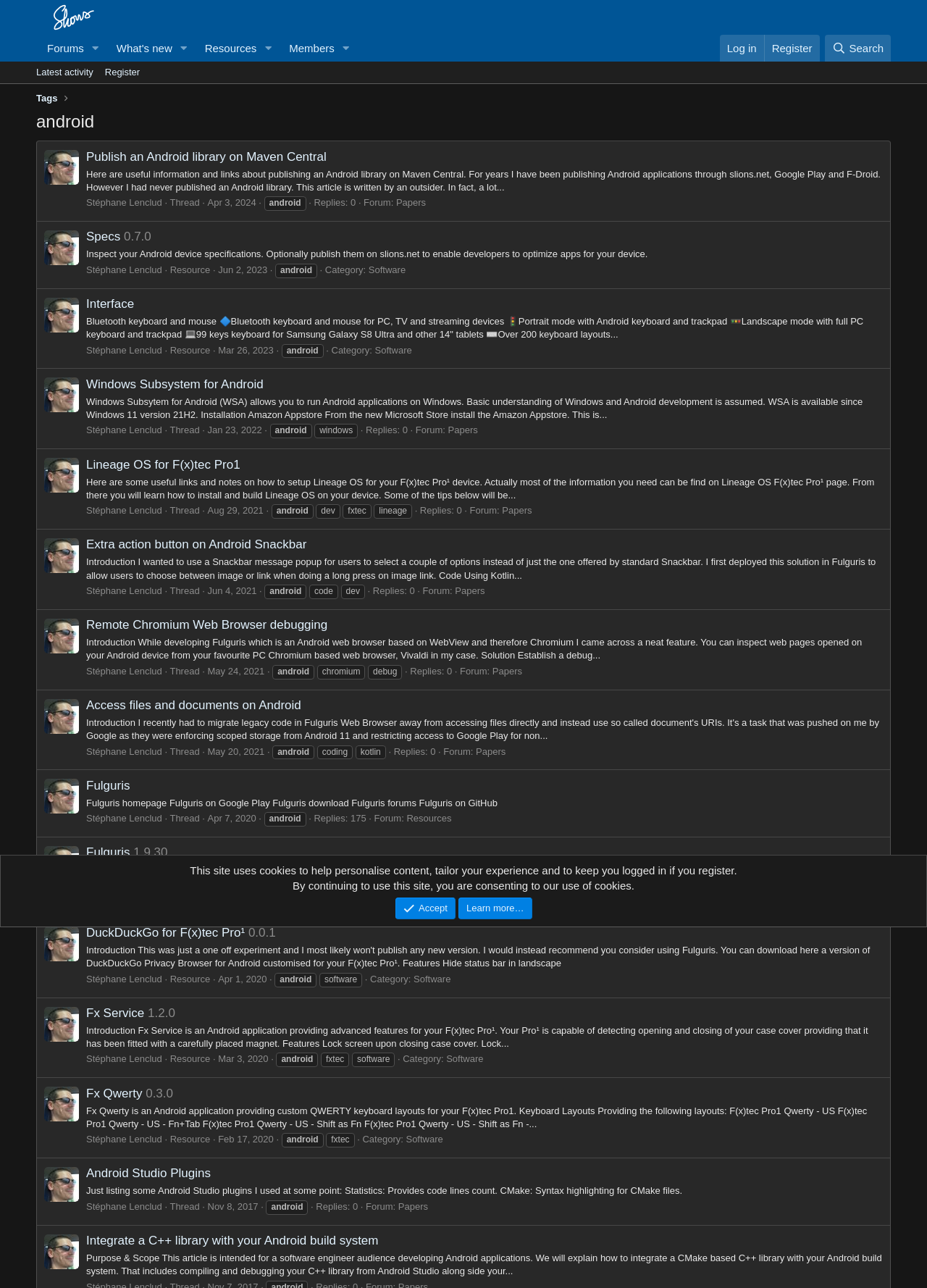Identify the bounding box coordinates for the region to click in order to carry out this instruction: "Check the 'Latest activity'". Provide the coordinates using four float numbers between 0 and 1, formatted as [left, top, right, bottom].

[0.033, 0.048, 0.107, 0.065]